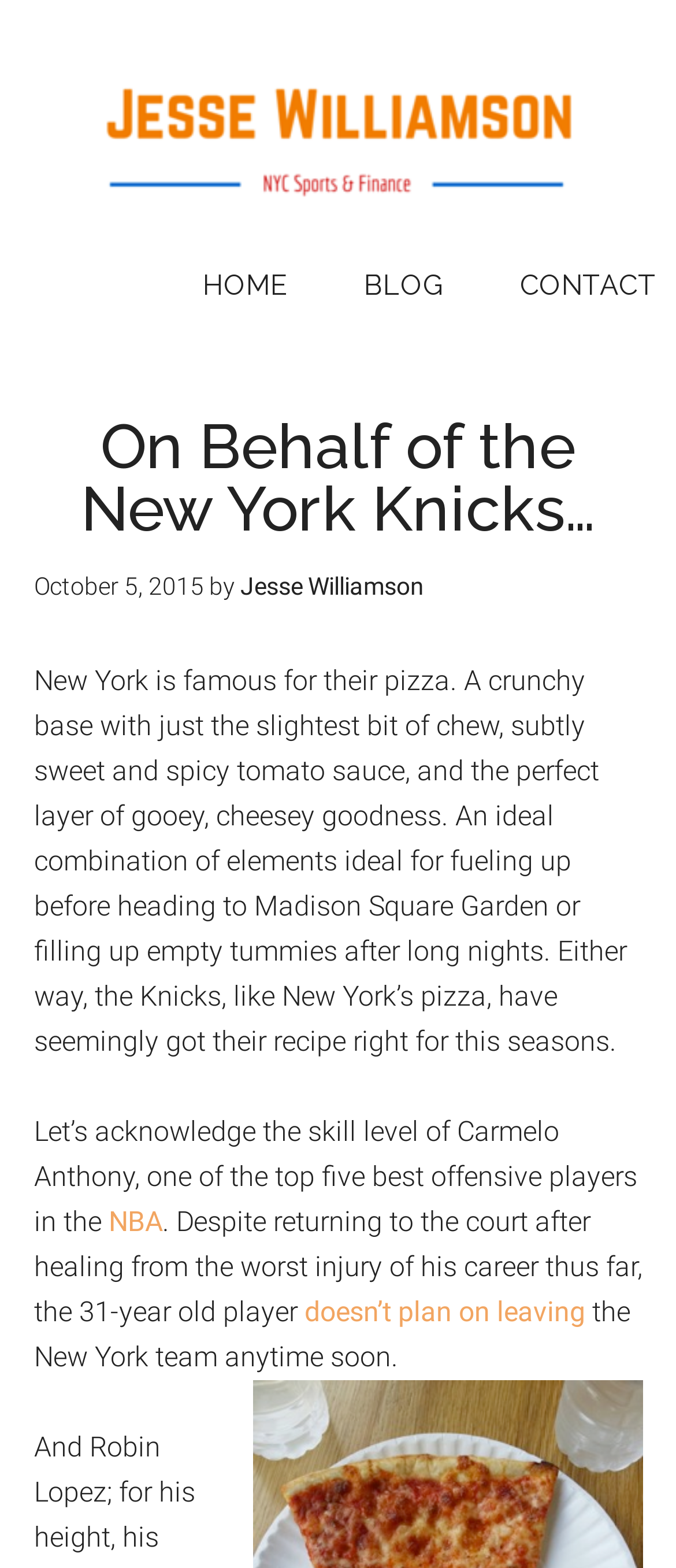Create a detailed summary of the webpage's content and design.

The webpage is about Jesse Williamson Sports, specifically focusing on the New York Knicks. At the top, there is a header section with a link to "Jesse Williamson Sports" and a navigation menu with links to "HOME" and "BLOG". 

Below the navigation menu, there is a blog post section. The post is titled "On Behalf of the New York Knicks…" and has a link to the full article. The title is followed by the date "October 5, 2015" and the author's name "Jesse Williamson". 

The blog post itself is a lengthy article discussing the New York Knicks and their performance. The article starts by describing the ideal combination of elements that make New York's pizza great, and then transitions to discussing the Knicks' recipe for success this season. 

The article highlights the skill level of Carmelo Anthony, one of the top five best offensive players in the NBA, and mentions his return to the court after recovering from an injury. It also mentions that despite his age, Anthony doesn't plan on leaving the New York team anytime soon.